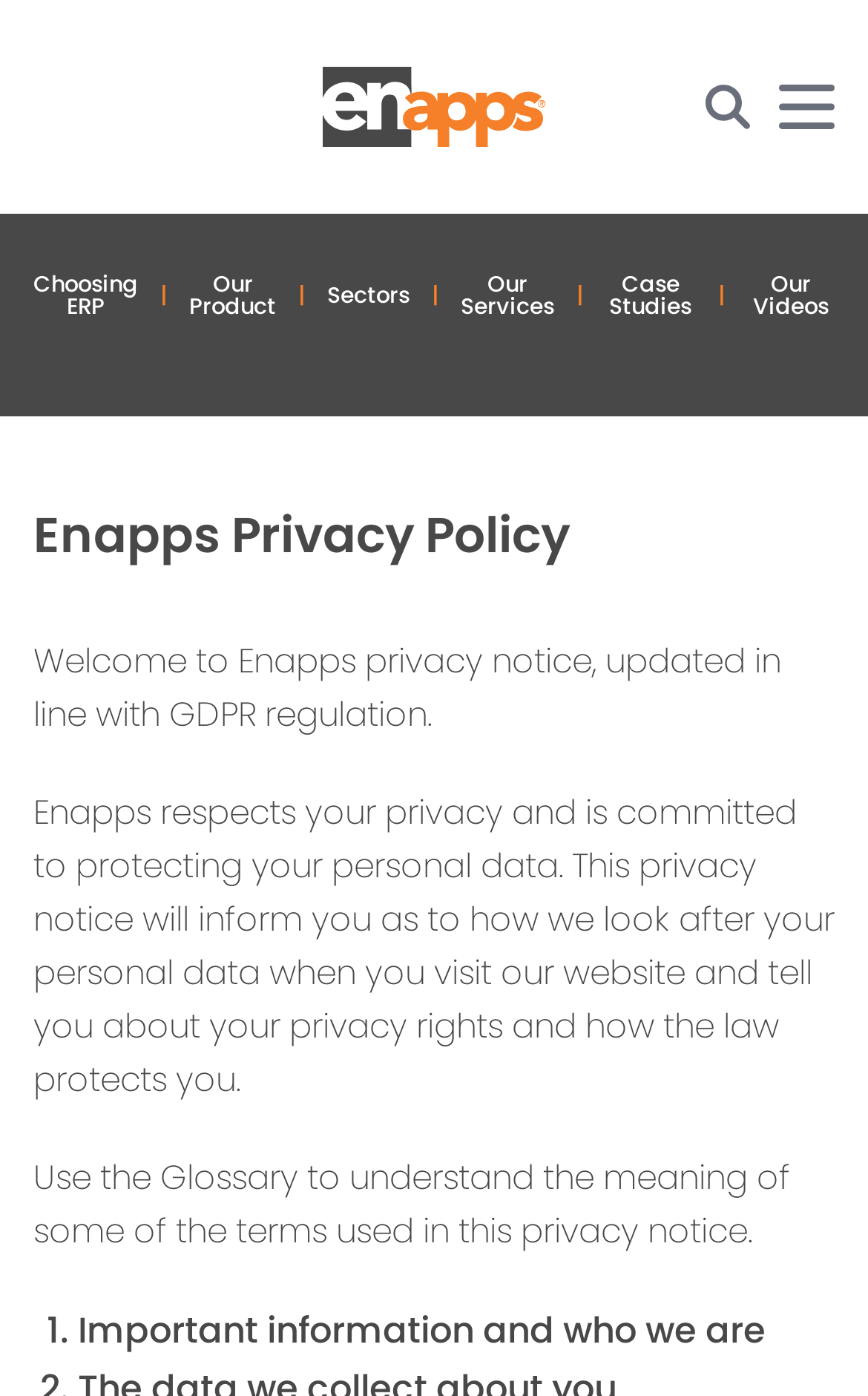Provide an in-depth caption for the elements present on the webpage.

The webpage is about Enapps' Privacy Policy, specifically focusing on GDPR regulations. At the top left, there is a link to "Enapps Enterprise Applications" accompanied by an image with the same name. To the right of this link, there is a search icon. A "Primary Menu" button is located at the top right corner.

Below the top section, there are six links arranged horizontally, including "Choosing ERP", "Our Product", "Sectors", "Our Services", "Case Studies", and "Our Videos". 

The main content of the page is divided into sections, starting with a header that reads "Enapps Privacy Policy". Below this header, there is a welcome message that introduces the purpose of the privacy notice, which is to inform users about how Enapps collects and uses their personal data while complying with GDPR regulations.

The next section explains Enapps' commitment to protecting users' personal data and their privacy rights. Following this, there is a note about using a glossary to understand specific terms used in the privacy notice.

The page then presents a list, with the first item labeled "1." and titled "Important information and who we are".